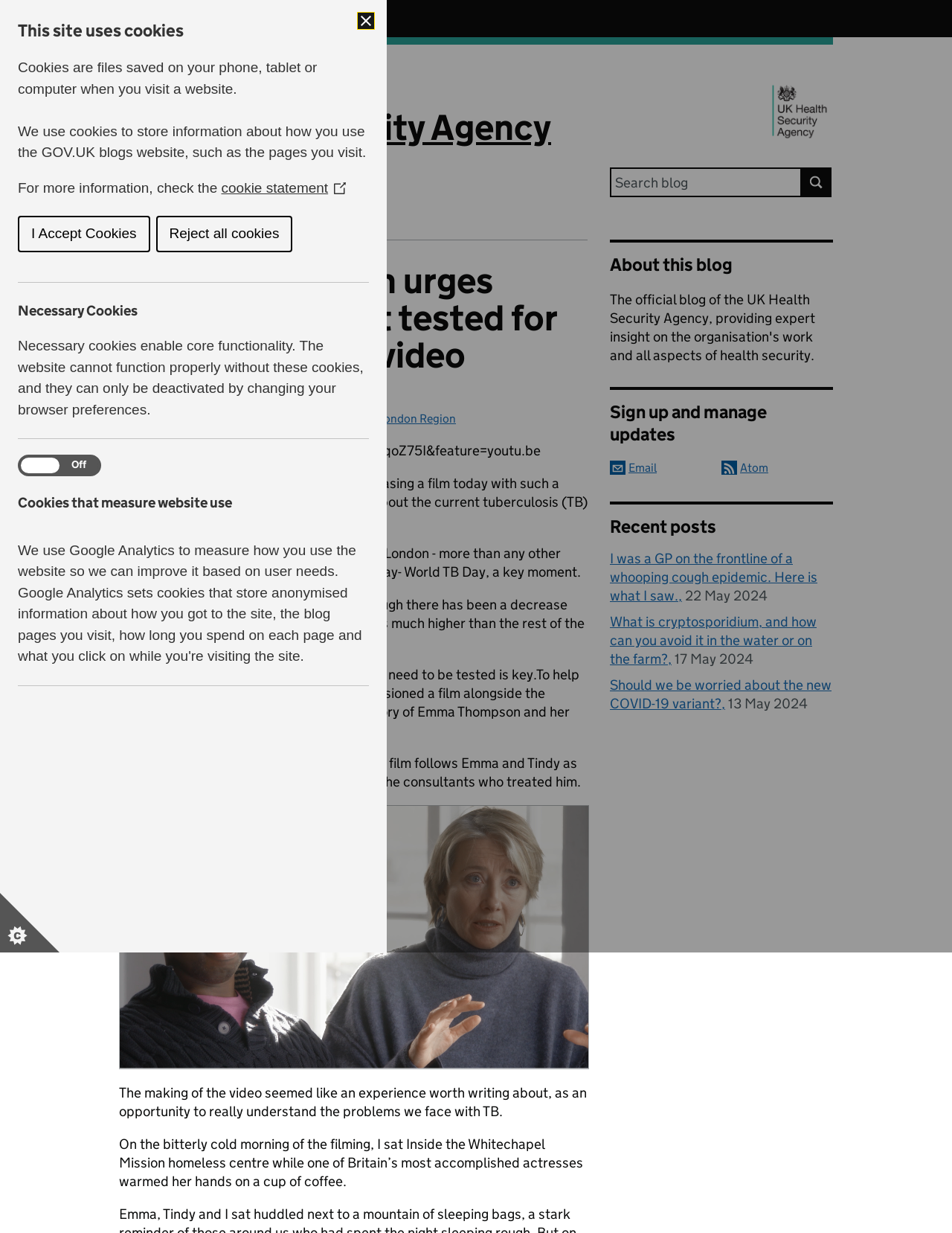What is the topic of the blog post?
Based on the image, answer the question with as much detail as possible.

The topic of the blog post can be inferred from the content of the blog post. The blog post mentions TB (tuberculosis) and its prevalence in London, and also talks about a film featuring Emma Thompson to raise awareness about TB. Therefore, the topic of the blog post is TB awareness.